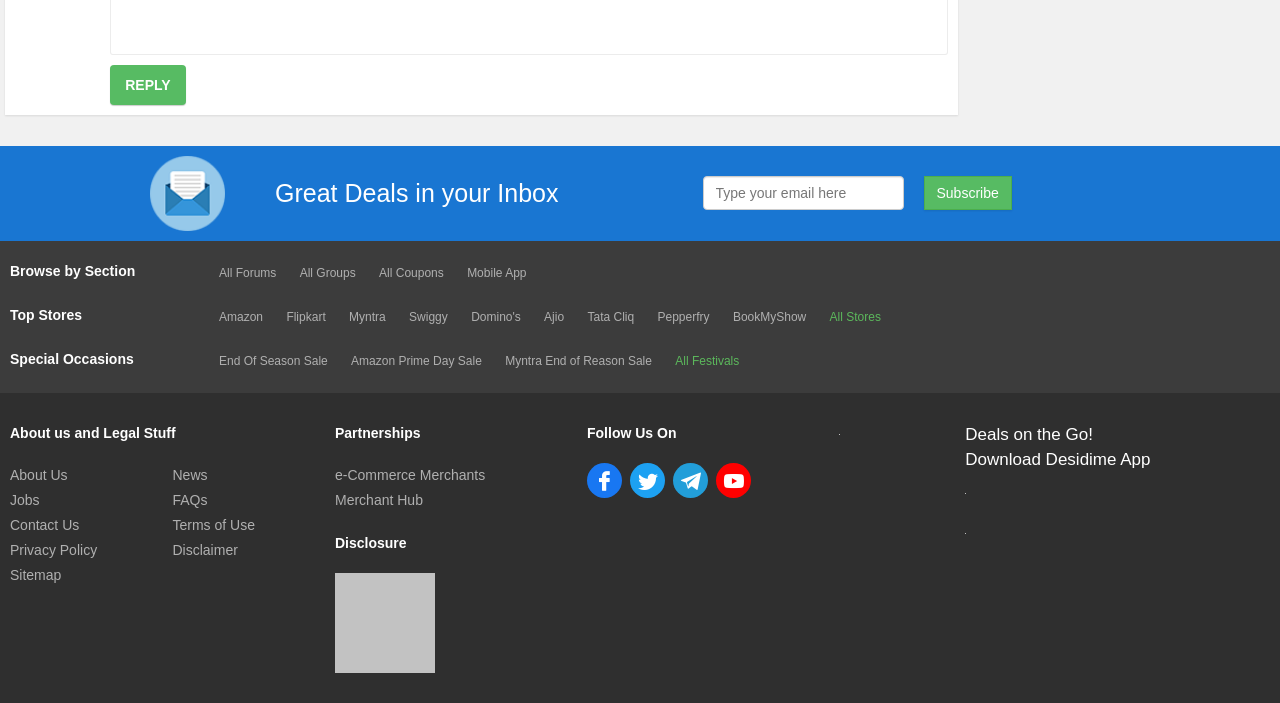Locate the bounding box for the described UI element: "All Stores". Ensure the coordinates are four float numbers between 0 and 1, formatted as [left, top, right, bottom].

[0.64, 0.443, 0.696, 0.463]